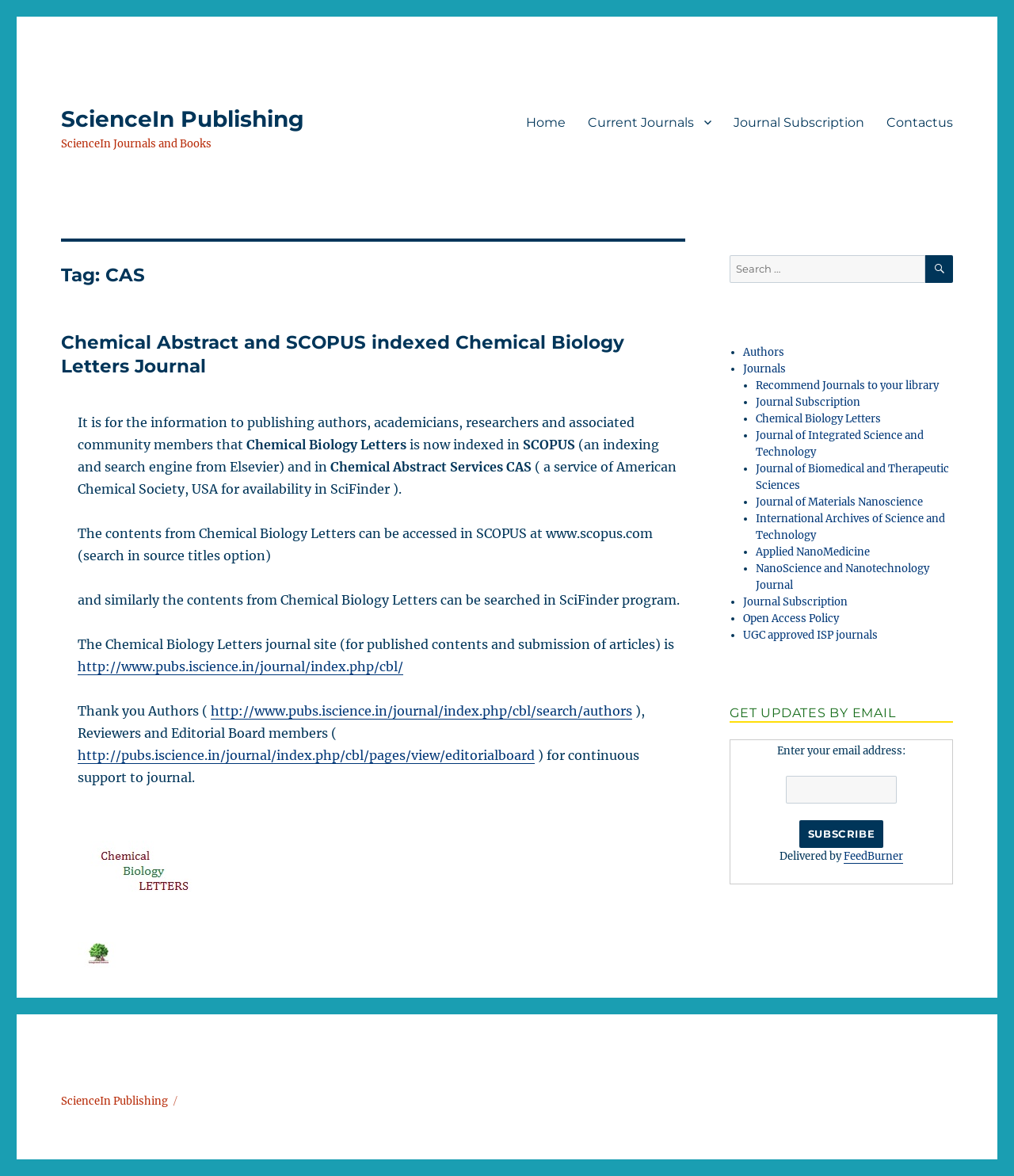Determine the bounding box coordinates of the region that needs to be clicked to achieve the task: "Subscribe to get updates by email".

[0.788, 0.697, 0.871, 0.721]